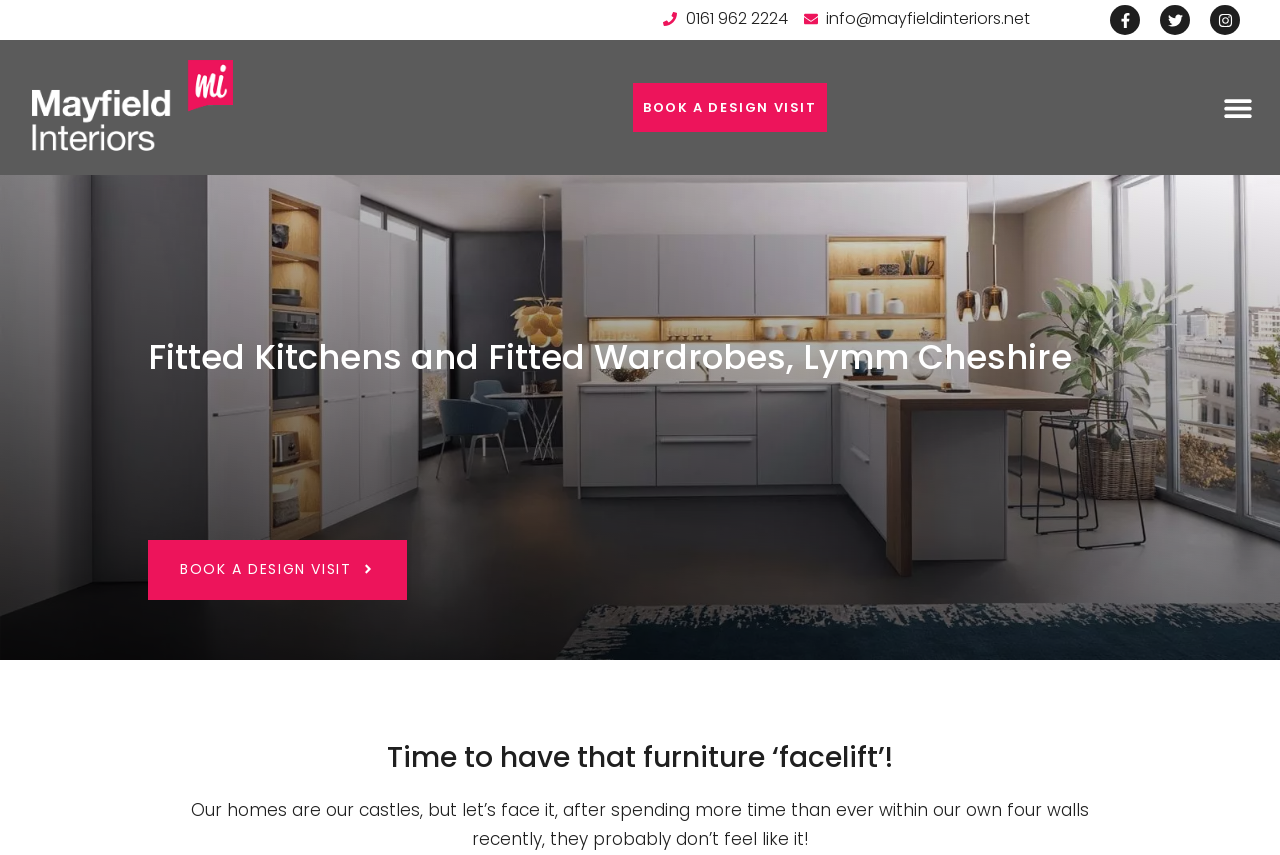Bounding box coordinates are specified in the format (top-left x, top-left y, bottom-right x, bottom-right y). All values are floating point numbers bounded between 0 and 1. Please provide the bounding box coordinate of the region this sentence describes: Admit Card

None